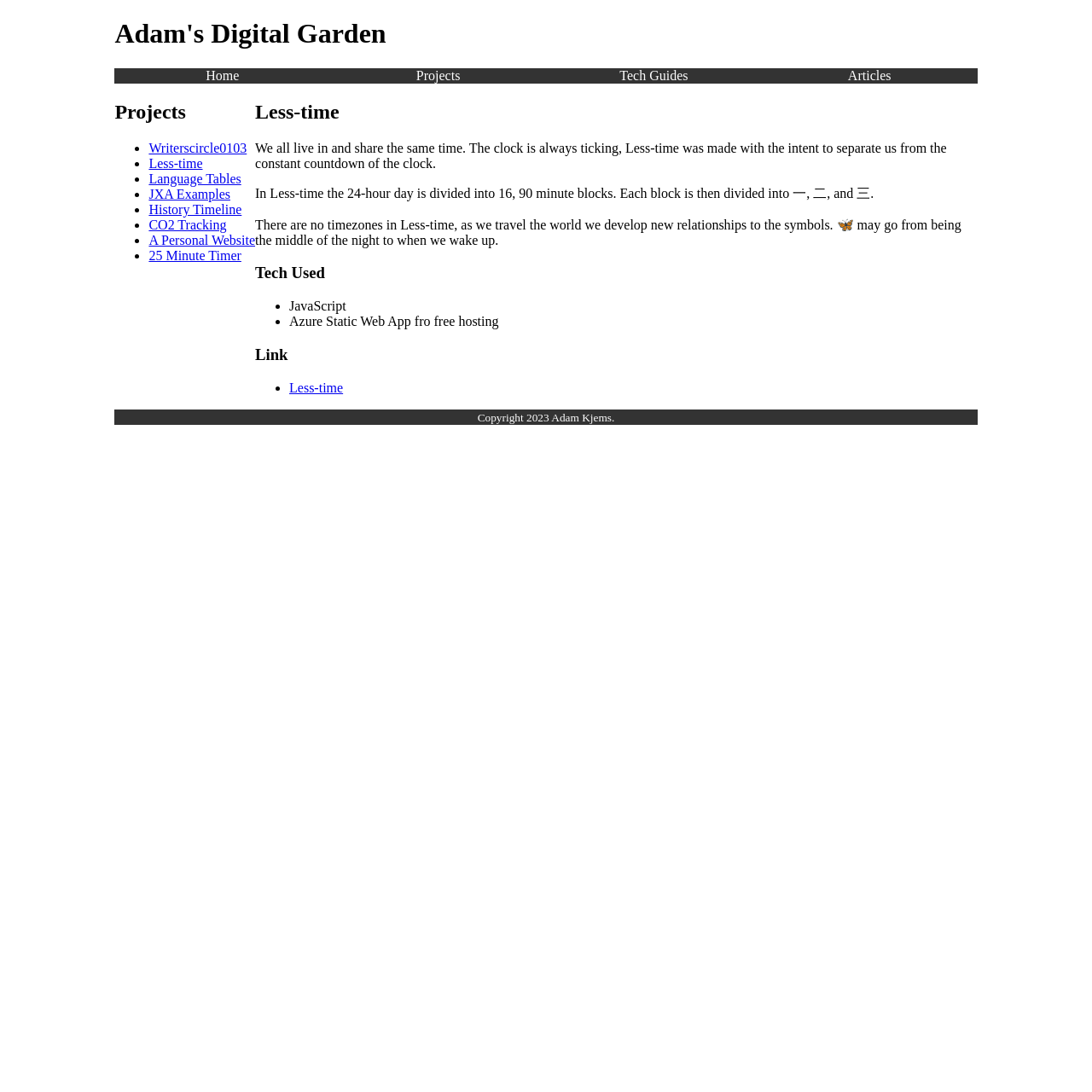Can you find and generate the webpage's heading?

Adam's Digital Garden